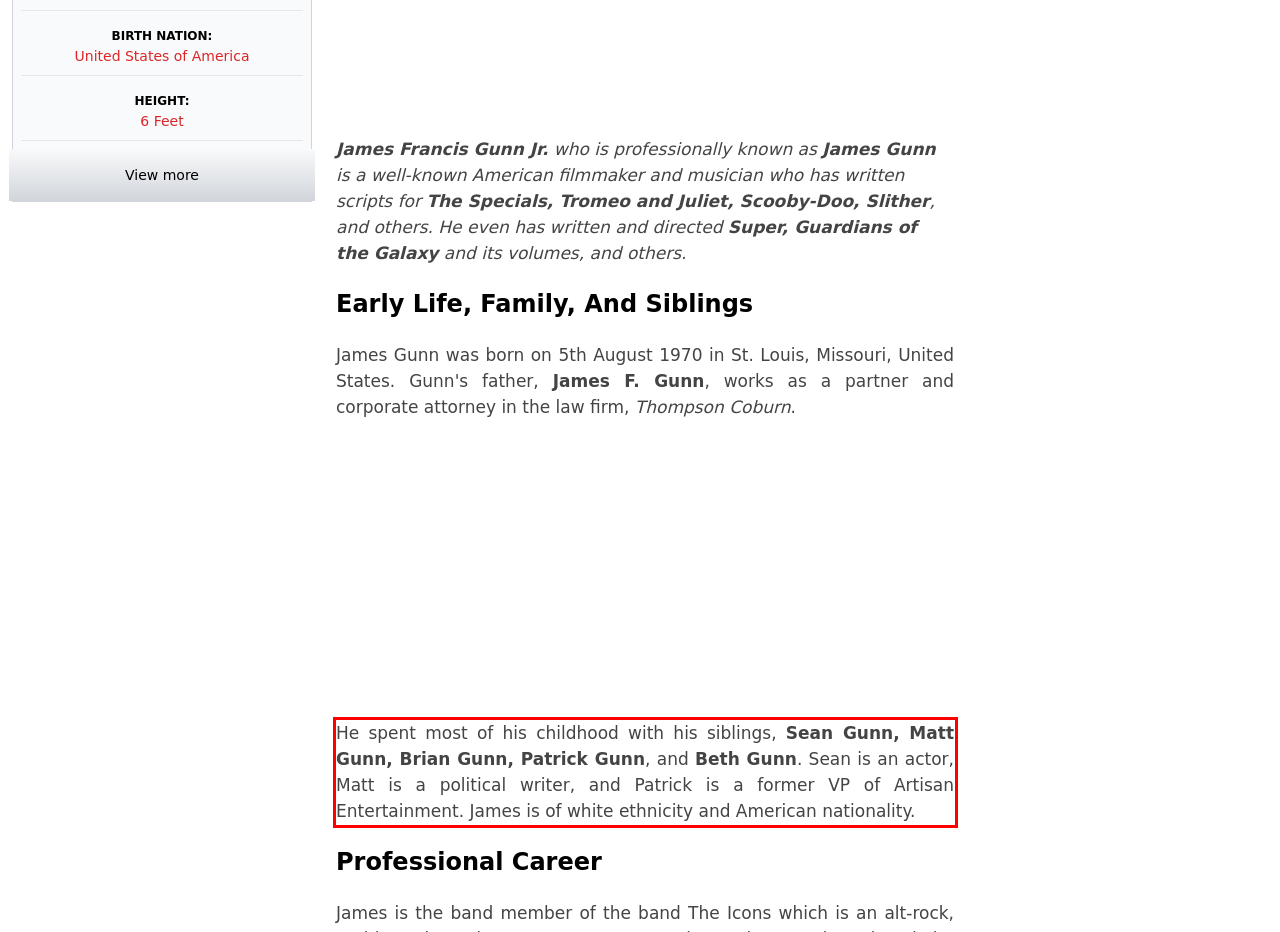Please identify and extract the text content from the UI element encased in a red bounding box on the provided webpage screenshot.

He spent most of his childhood with his siblings, Sean Gunn, Matt Gunn, Brian Gunn, Patrick Gunn, and Beth Gunn. Sean is an actor, Matt is a political writer, and Patrick is a former VP of Artisan Entertainment. James is of white ethnicity and American nationality.